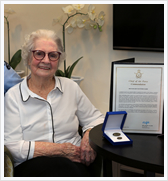Can you give a detailed response to the following question using the information from the image? What is the color of the velvet box?

The medal is contained in a blue velvet box, which symbolizes a significant honor bestowed upon the woman in 2019.